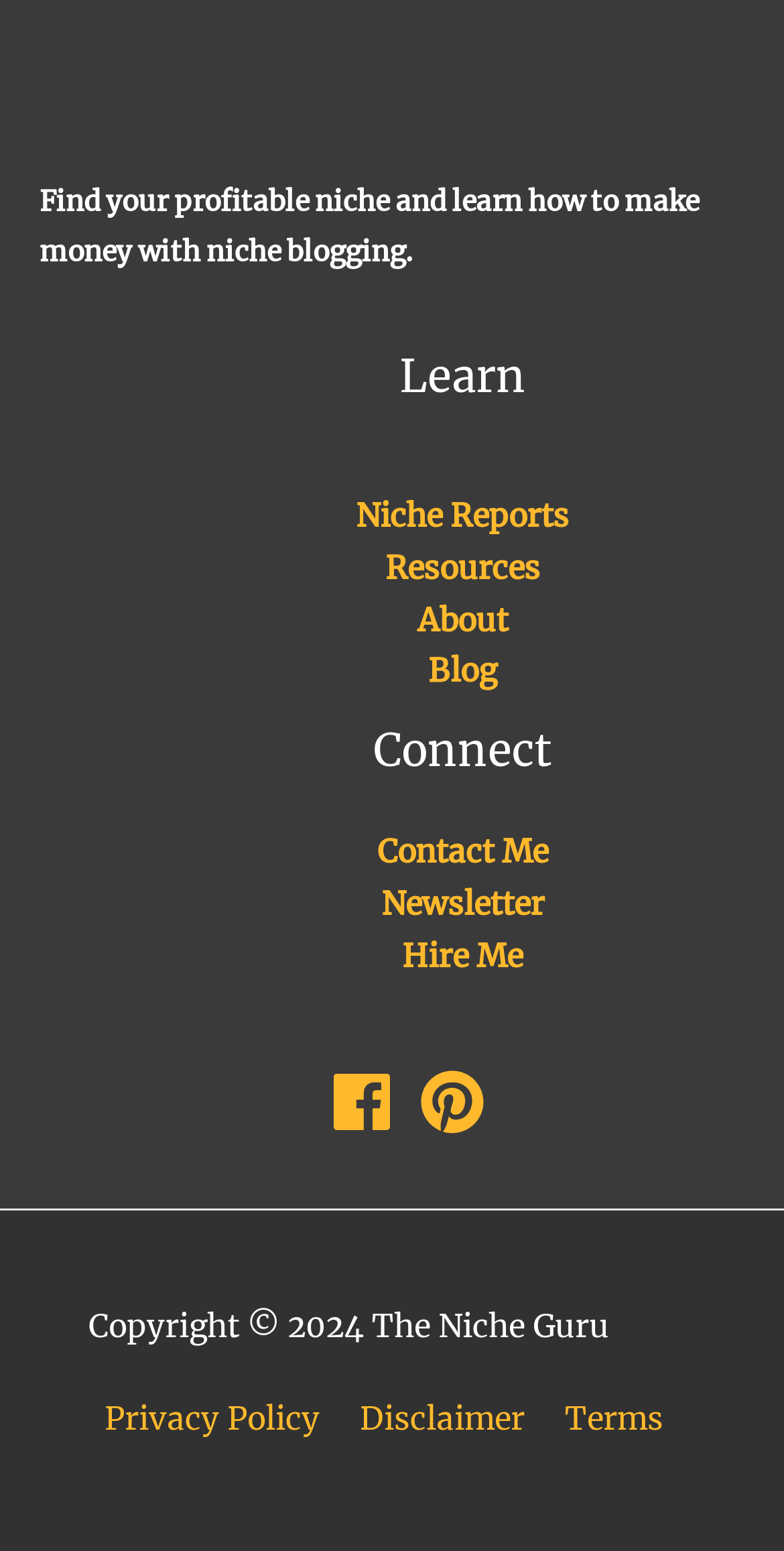Provide a one-word or short-phrase answer to the question:
What is the copyright year of this website?

2024